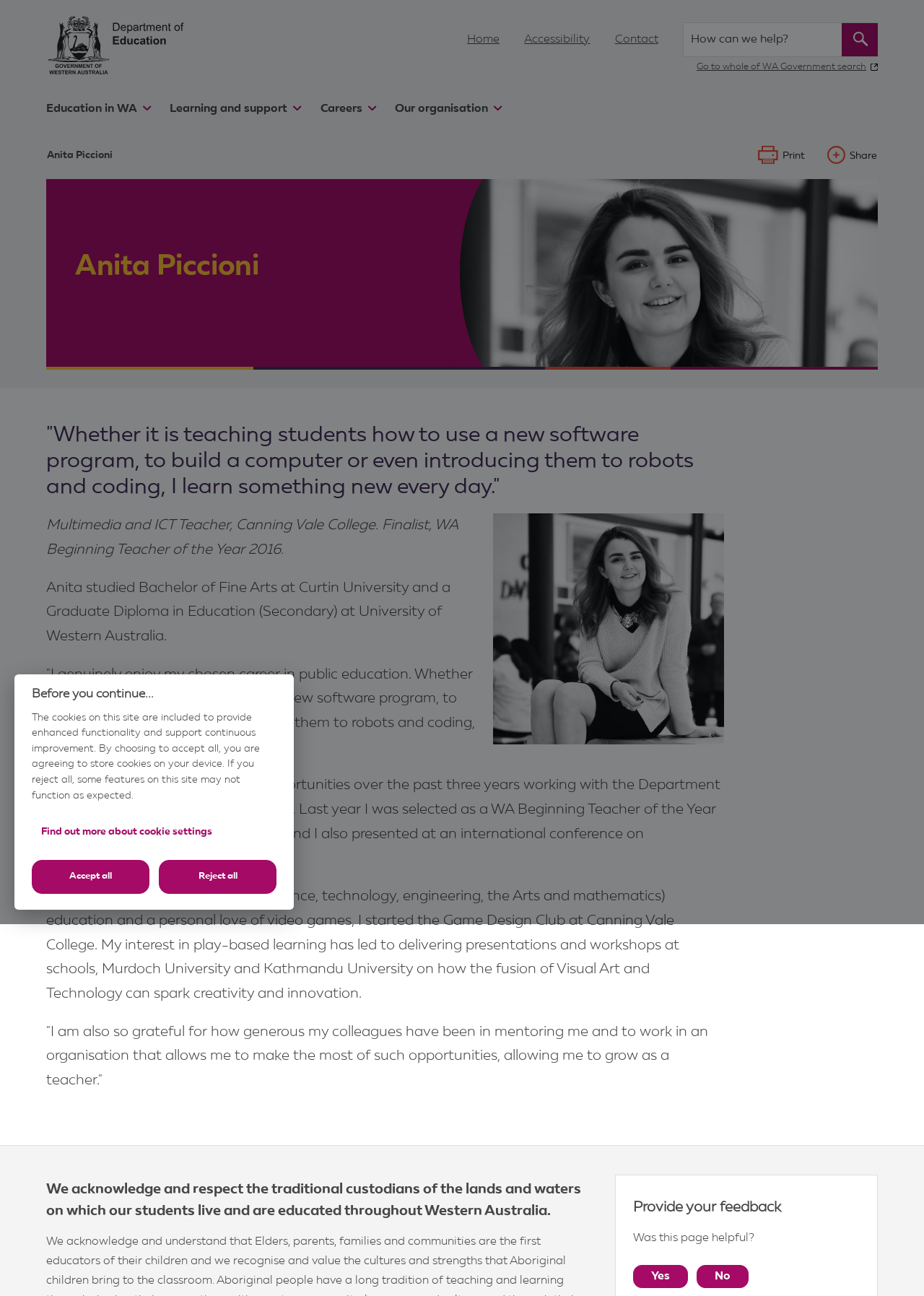Please determine the bounding box coordinates of the element's region to click for the following instruction: "Search the site".

[0.739, 0.017, 0.95, 0.062]